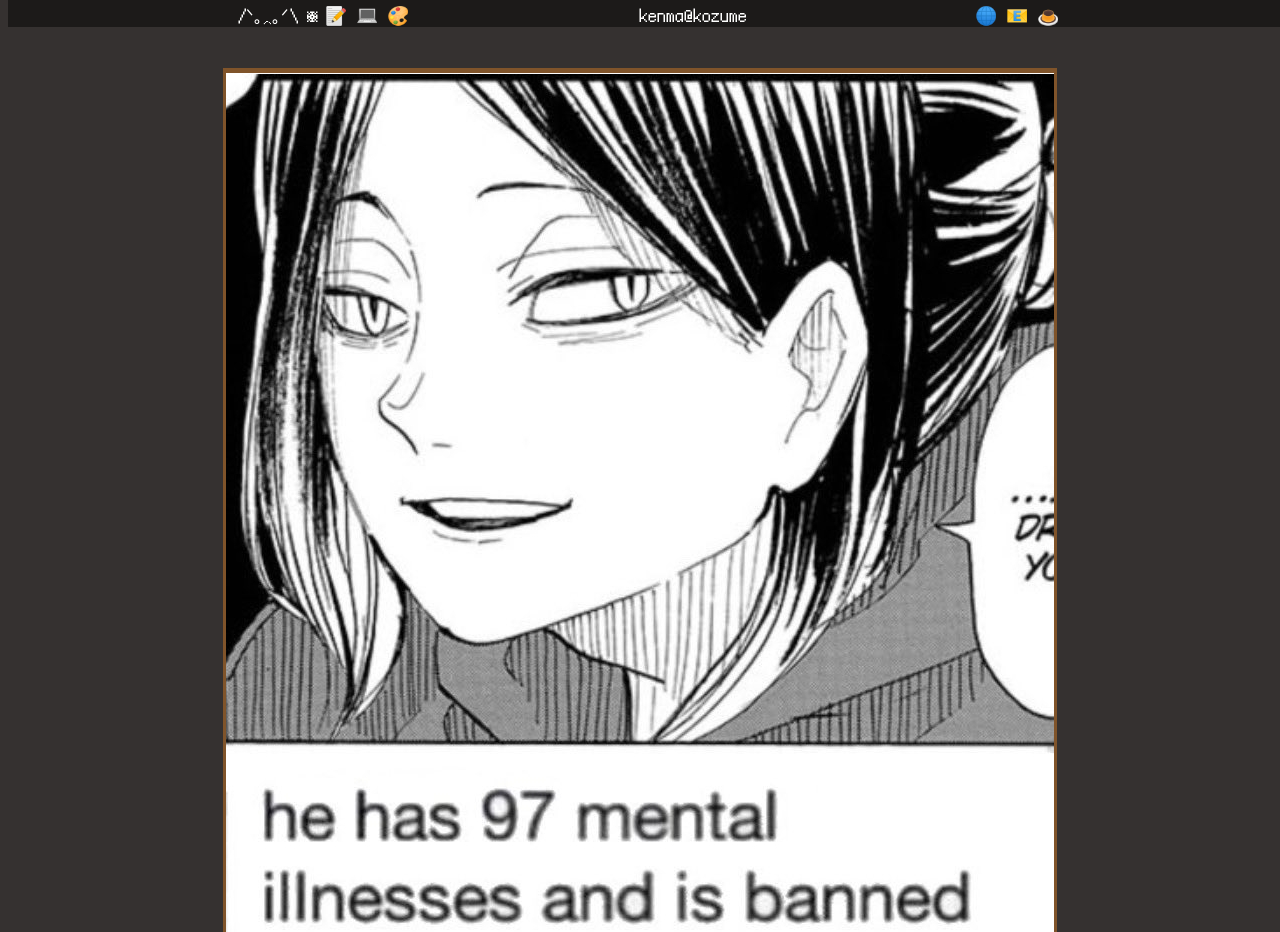What is the icon that represents a globe?
Use the screenshot to answer the question with a single word or phrase.

🌐